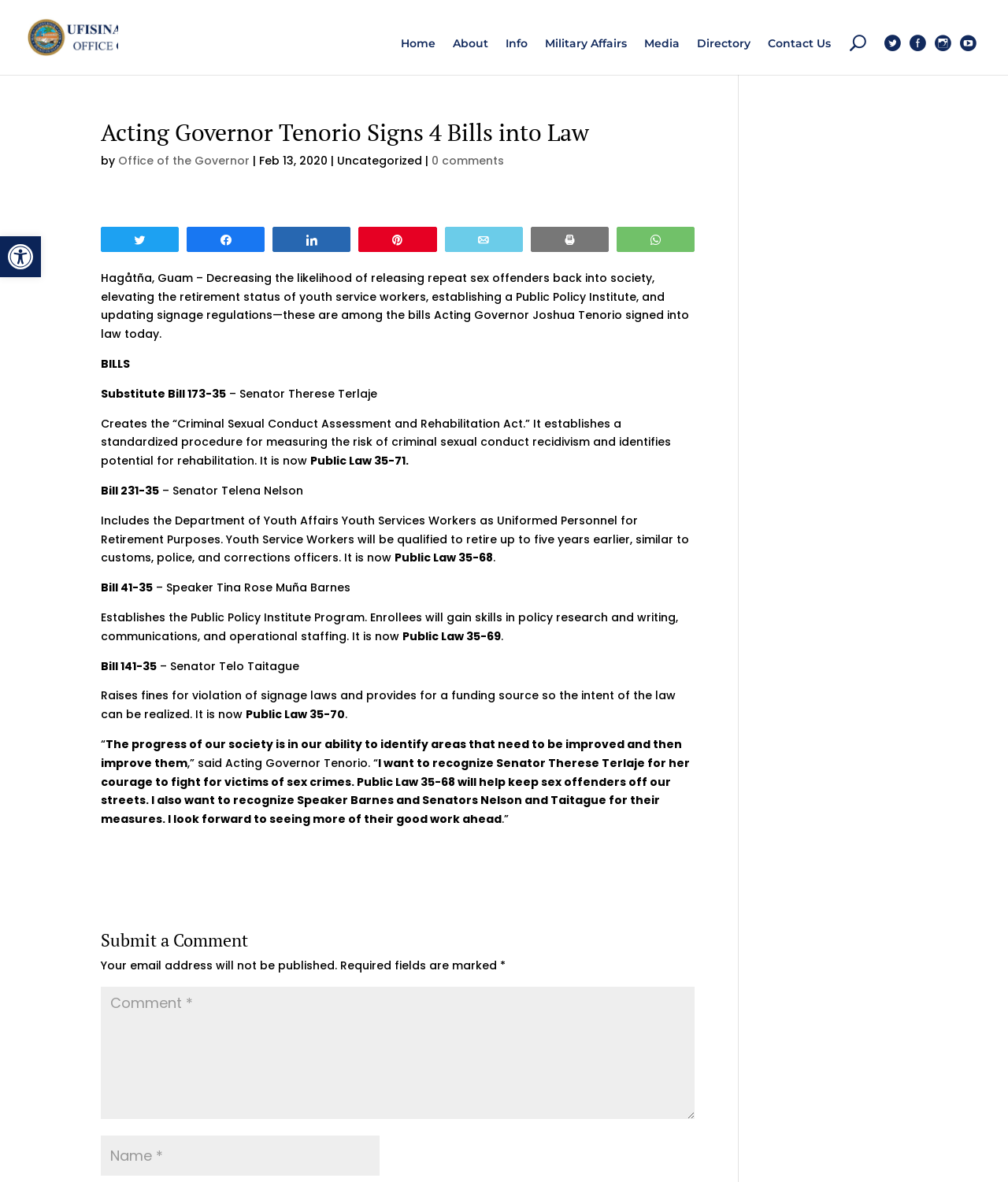Please identify the bounding box coordinates of the element I should click to complete this instruction: 'Click About'. The coordinates should be given as four float numbers between 0 and 1, like this: [left, top, right, bottom].

[0.441, 0.01, 0.493, 0.063]